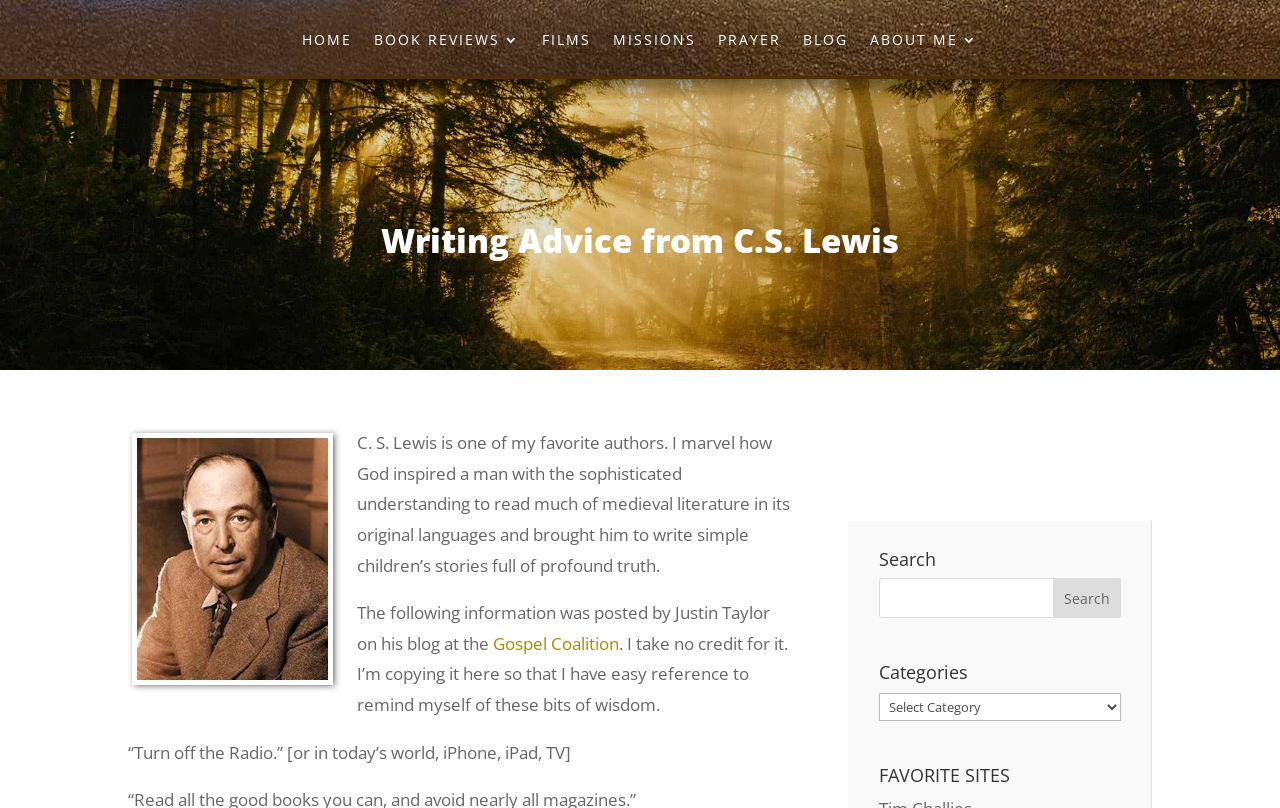Identify the headline of the webpage and generate its text content.

Writing Advice from C.S. Lewis